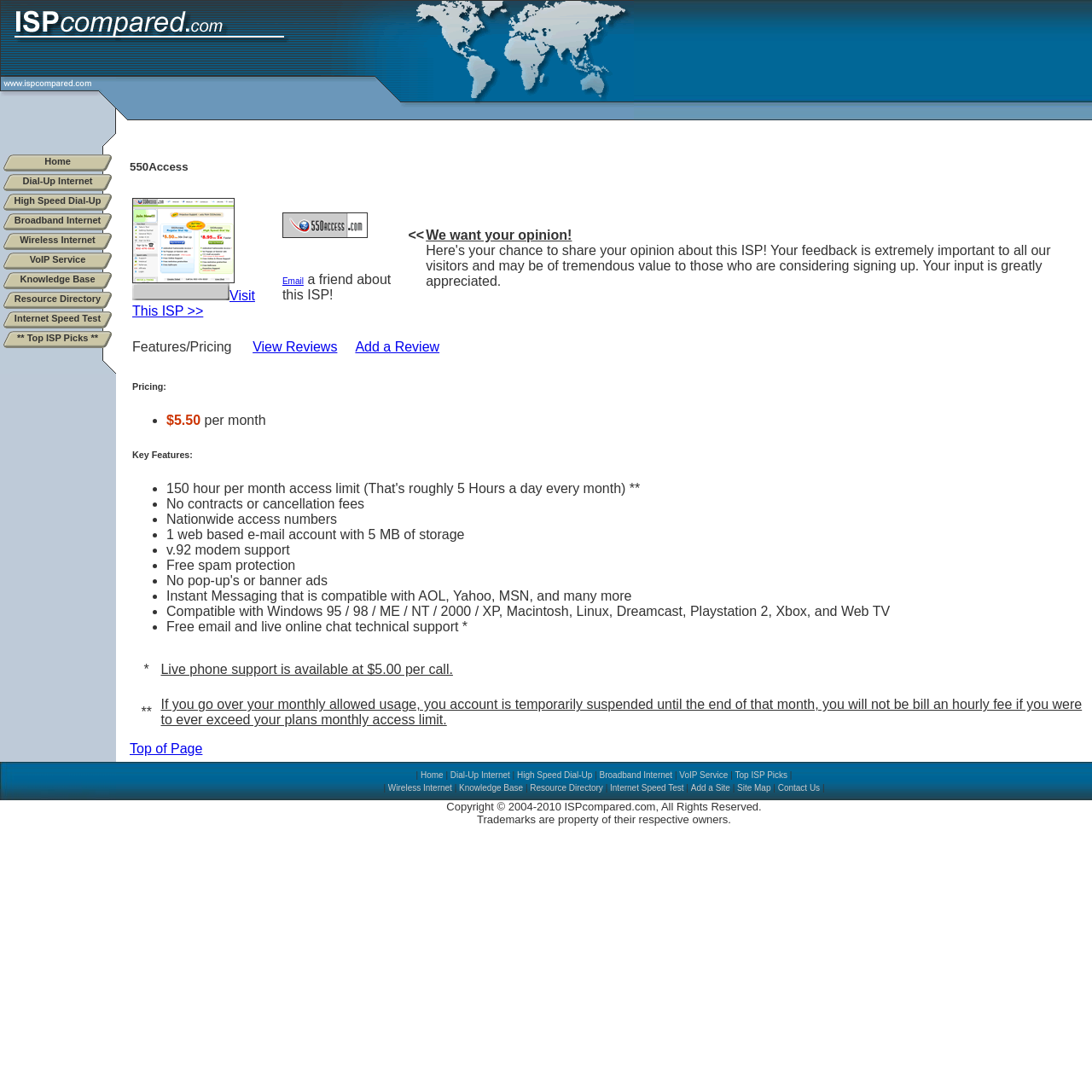Provide the bounding box coordinates in the format (top-left x, top-left y, bottom-right x, bottom-right y). All values are floating point numbers between 0 and 1. Determine the bounding box coordinate of the UI element described as: Visit This ISP >>

[0.121, 0.264, 0.234, 0.292]